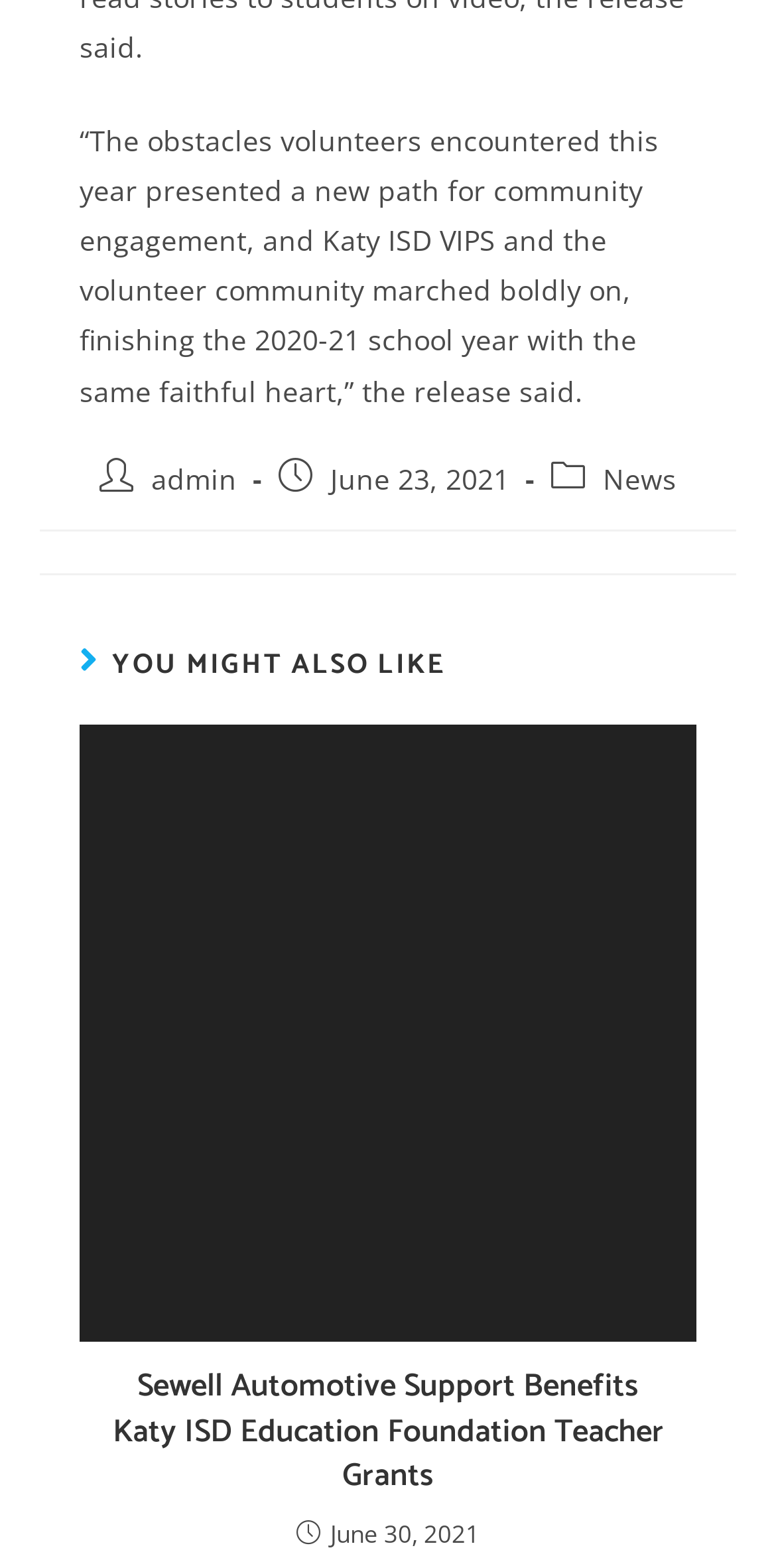What is the category of the current article?
Based on the content of the image, thoroughly explain and answer the question.

The category of the current article can be found by looking at the 'Post category:' section, which is located below the main article title. The text 'News' is displayed next to 'Post category:', indicating that the category of the article is 'News'.